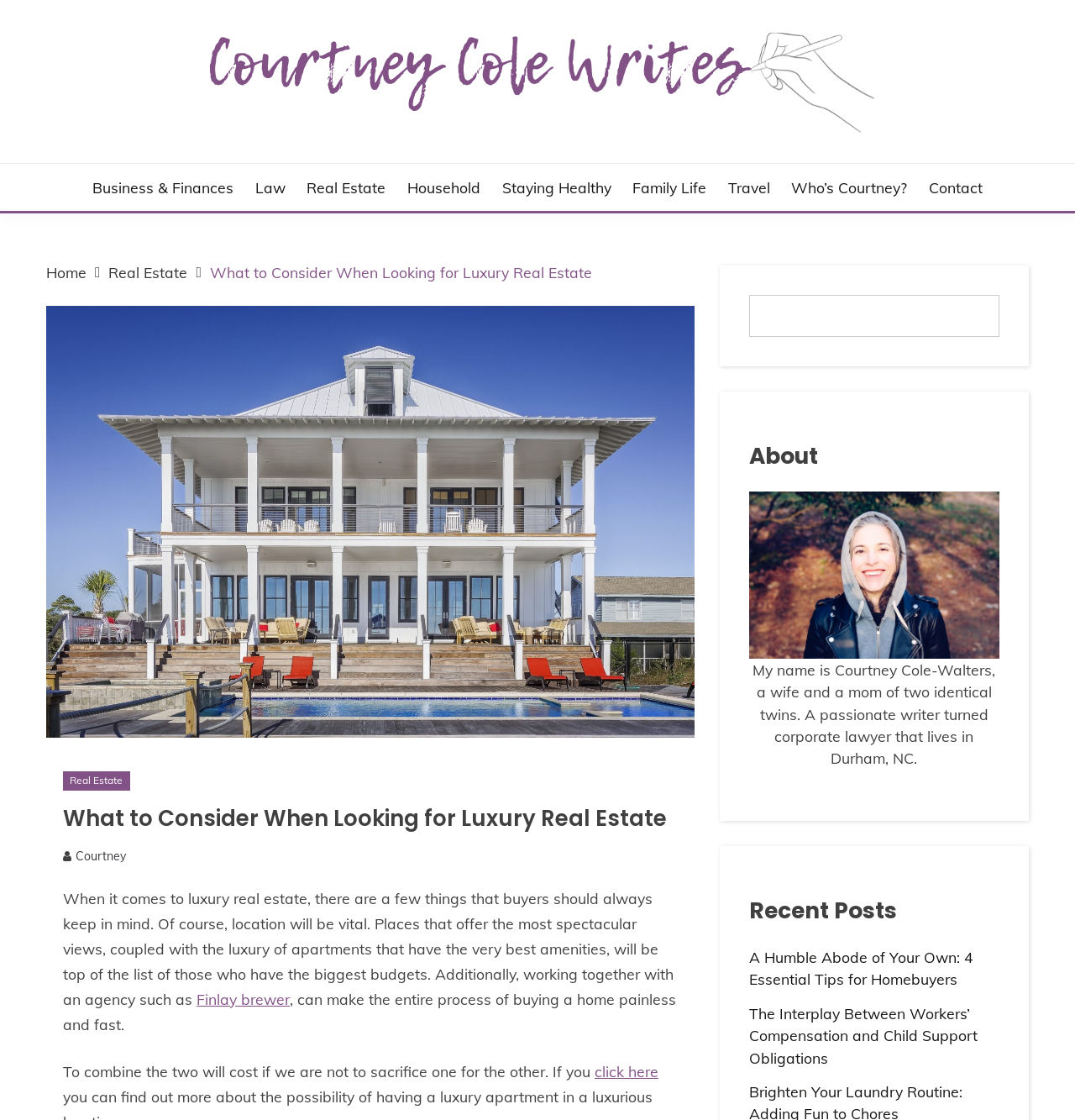Please identify the bounding box coordinates of the clickable area that will allow you to execute the instruction: "View recent posts".

[0.697, 0.798, 0.93, 0.828]